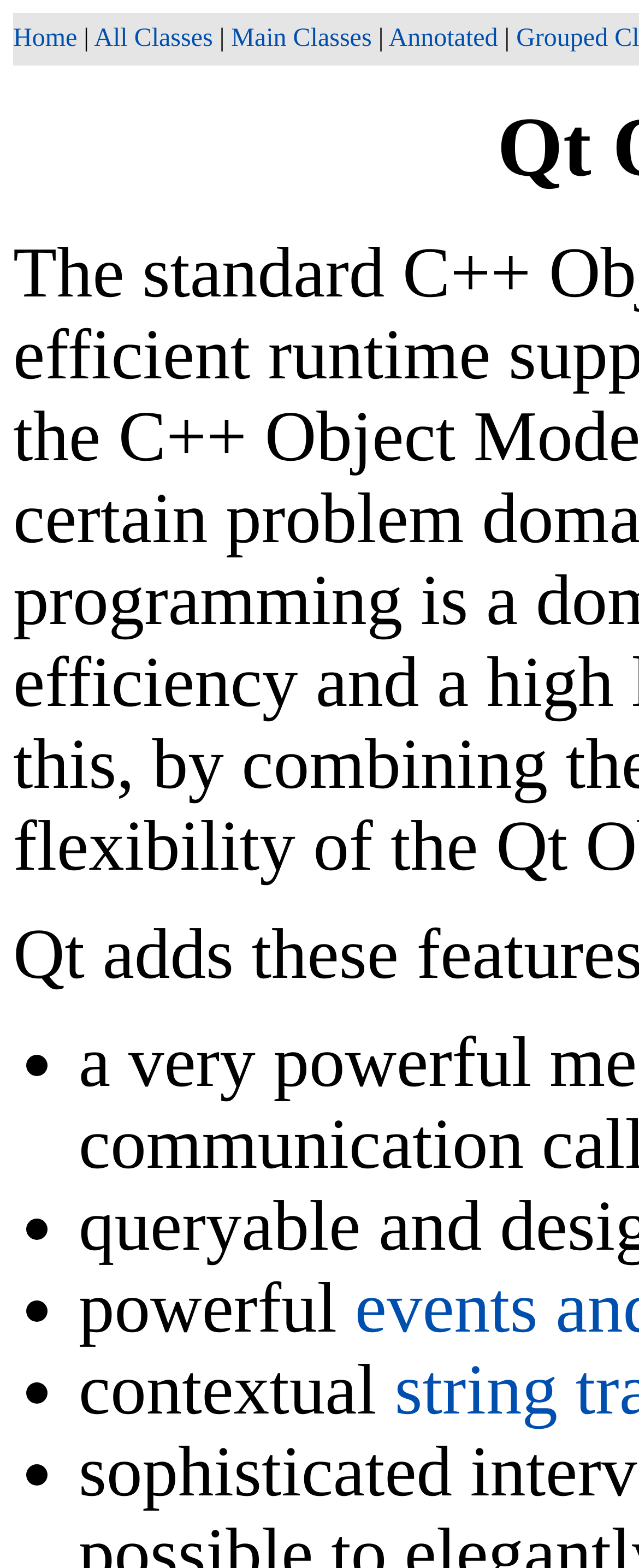Calculate the bounding box coordinates for the UI element based on the following description: "Home". Ensure the coordinates are four float numbers between 0 and 1, i.e., [left, top, right, bottom].

[0.021, 0.016, 0.121, 0.033]